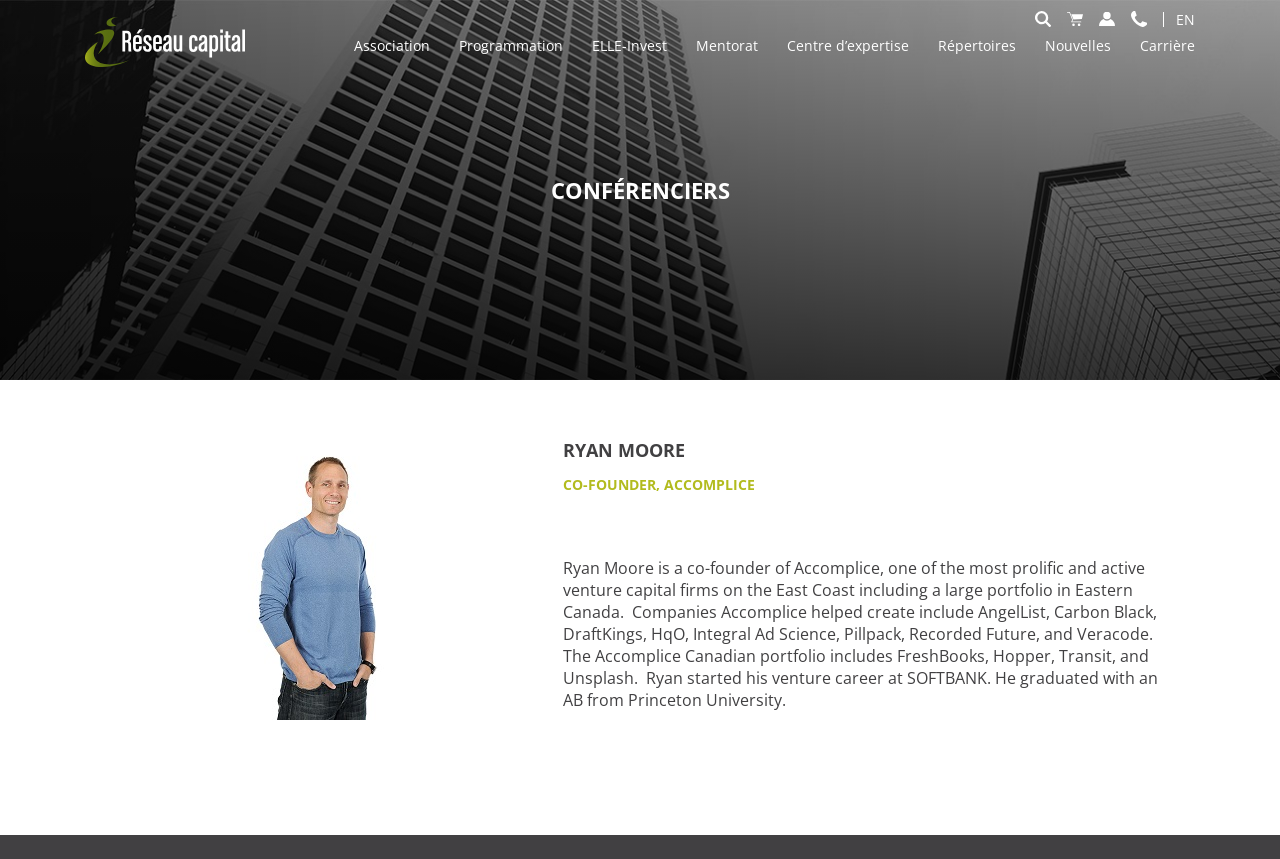Articulate a complete and detailed caption of the webpage elements.

The webpage is about Ryan Moore, a co-founder of Accomplice, a venture capital firm. At the top left corner, there is a link to "Réseau Capital" accompanied by an image. On the top right corner, there are several links and buttons, including "Search", "View Cart", "My profile", "Contact", and "EN", each with a corresponding image.

Below these links and buttons, there is a row of links to various sections, including "Association", "Programmation", "ELLE-Invest", "Mentorat", "Centre d’expertise", "Répertoires", "Nouvelles", and "Carrière".

The main content of the webpage is divided into two sections. The first section has a heading "CONFÉRENCIERS" and the second section has a heading "RYAN MOORE". Below the "RYAN MOORE" heading, there is a subheading "CO-FOUNDER, ACCOMPLICE" and a paragraph of text that describes Ryan Moore's background and accomplishments as a co-founder of Accomplice. The text mentions that Accomplice is one of the most prolific and active venture capital firms on the East Coast, including a large portfolio in Eastern Canada, and lists several companies that Accomplice helped create.